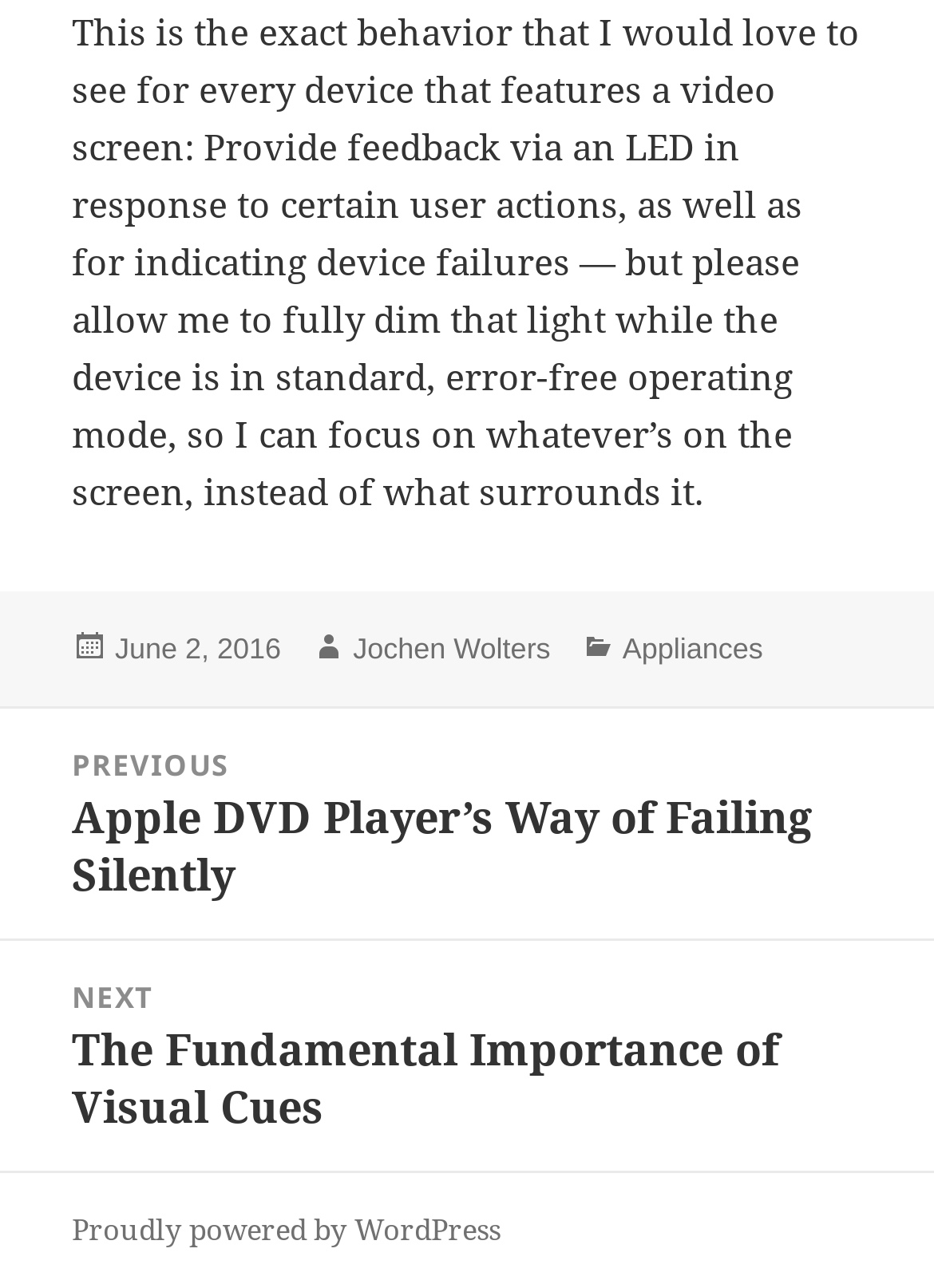Give a one-word or short-phrase answer to the following question: 
Who is the author of the post?

Jochen Wolters